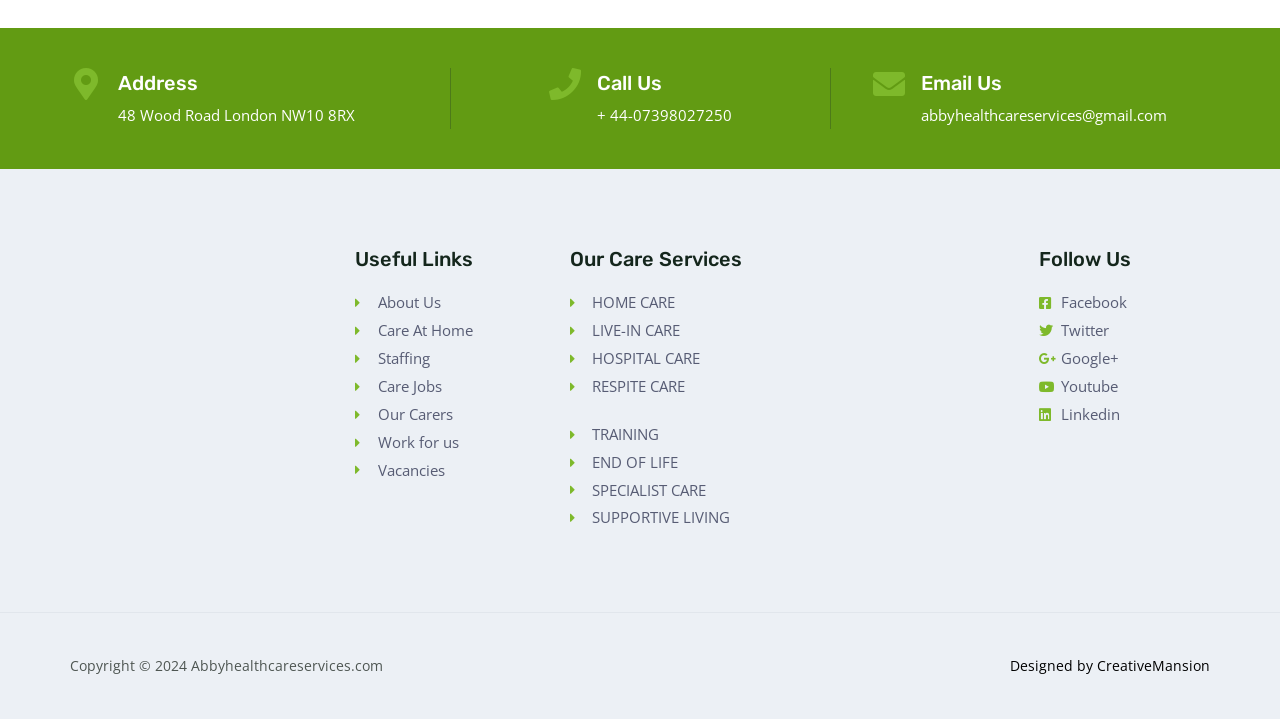What is the address of Abby Healthcare Services?
Using the image as a reference, give an elaborate response to the question.

I found the address by looking at the 'Address' heading and the corresponding StaticText element, which contains the address '48 Wood Road London NW10 8RX'.